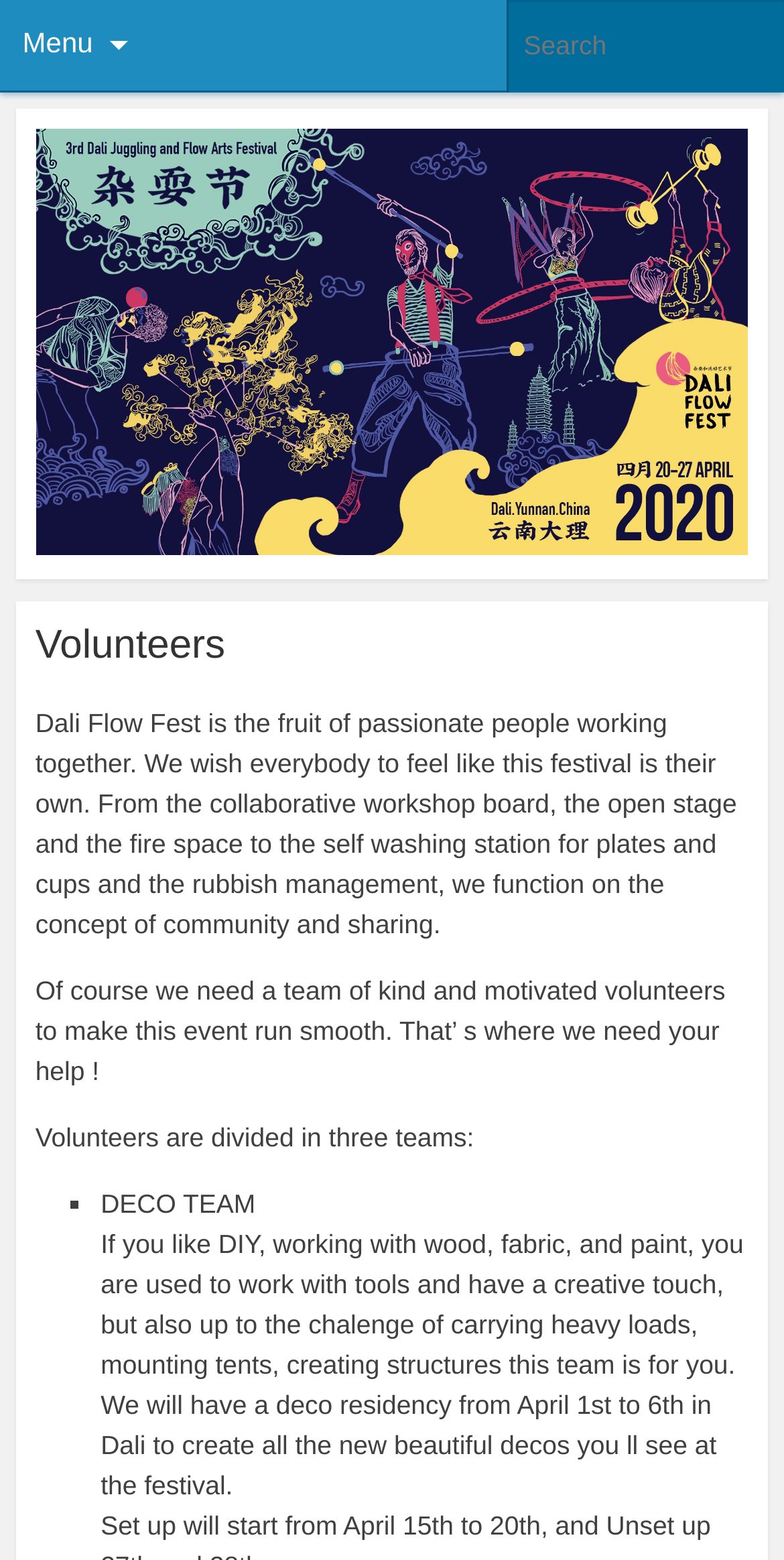Please provide a one-word or phrase answer to the question: 
When is the deco residency for creating festival decos?

April 1st to 6th